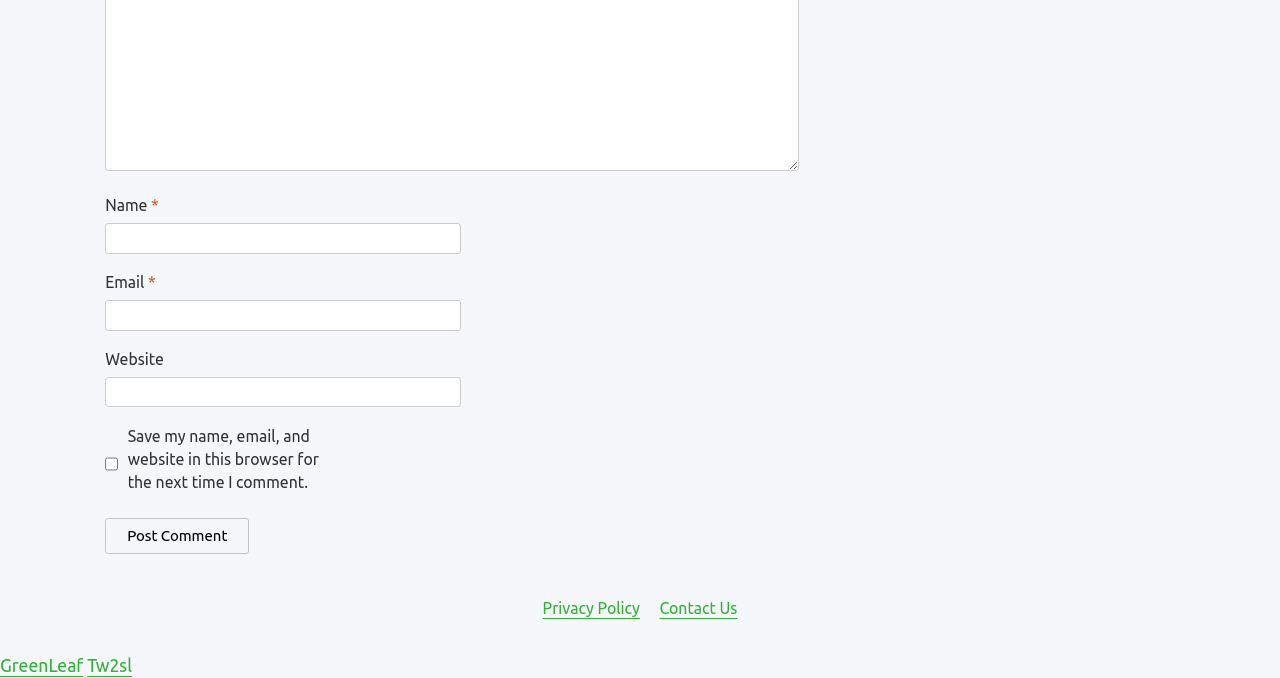Please identify the bounding box coordinates for the region that you need to click to follow this instruction: "Post a comment".

[0.082, 0.763, 0.195, 0.817]